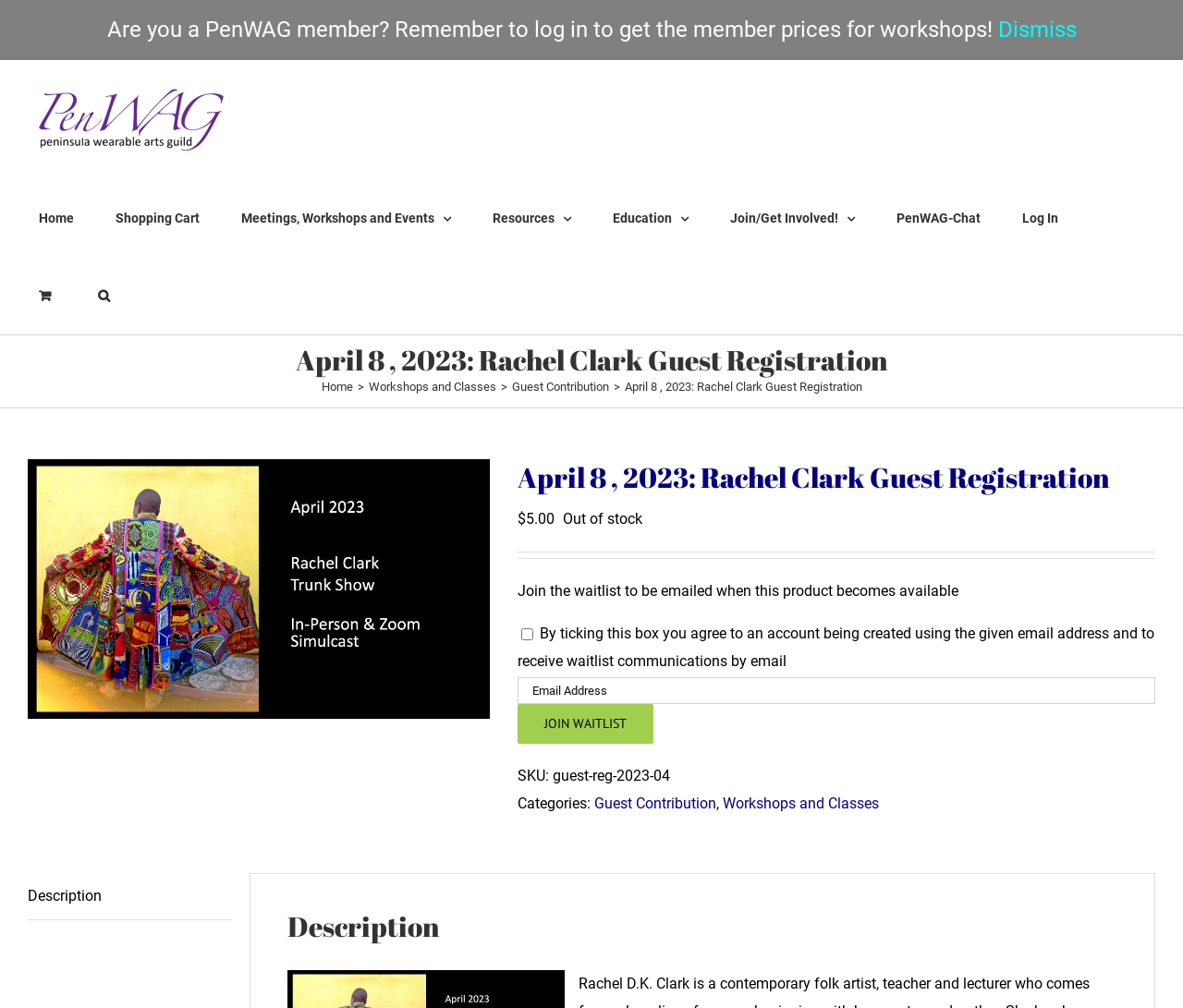Identify and provide the main heading of the webpage.

April 8 , 2023: Rachel Clark Guest Registration